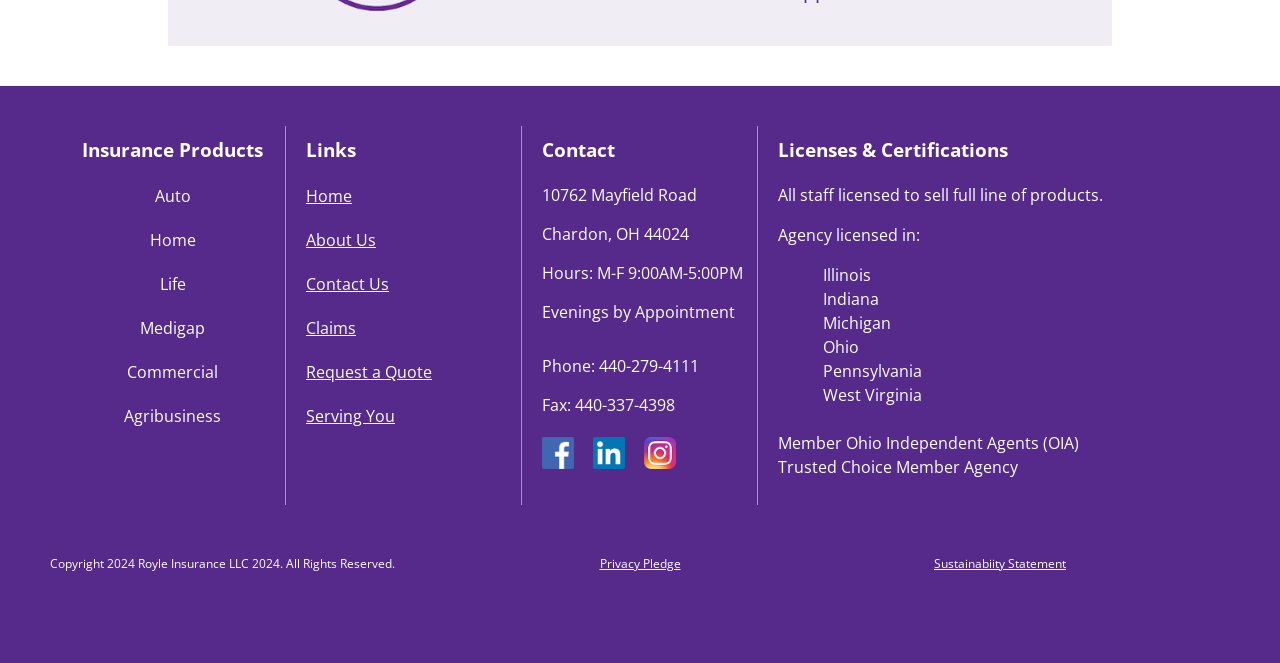Please specify the coordinates of the bounding box for the element that should be clicked to carry out this instruction: "Click on Auto insurance products". The coordinates must be four float numbers between 0 and 1, formatted as [left, top, right, bottom].

[0.121, 0.279, 0.149, 0.313]